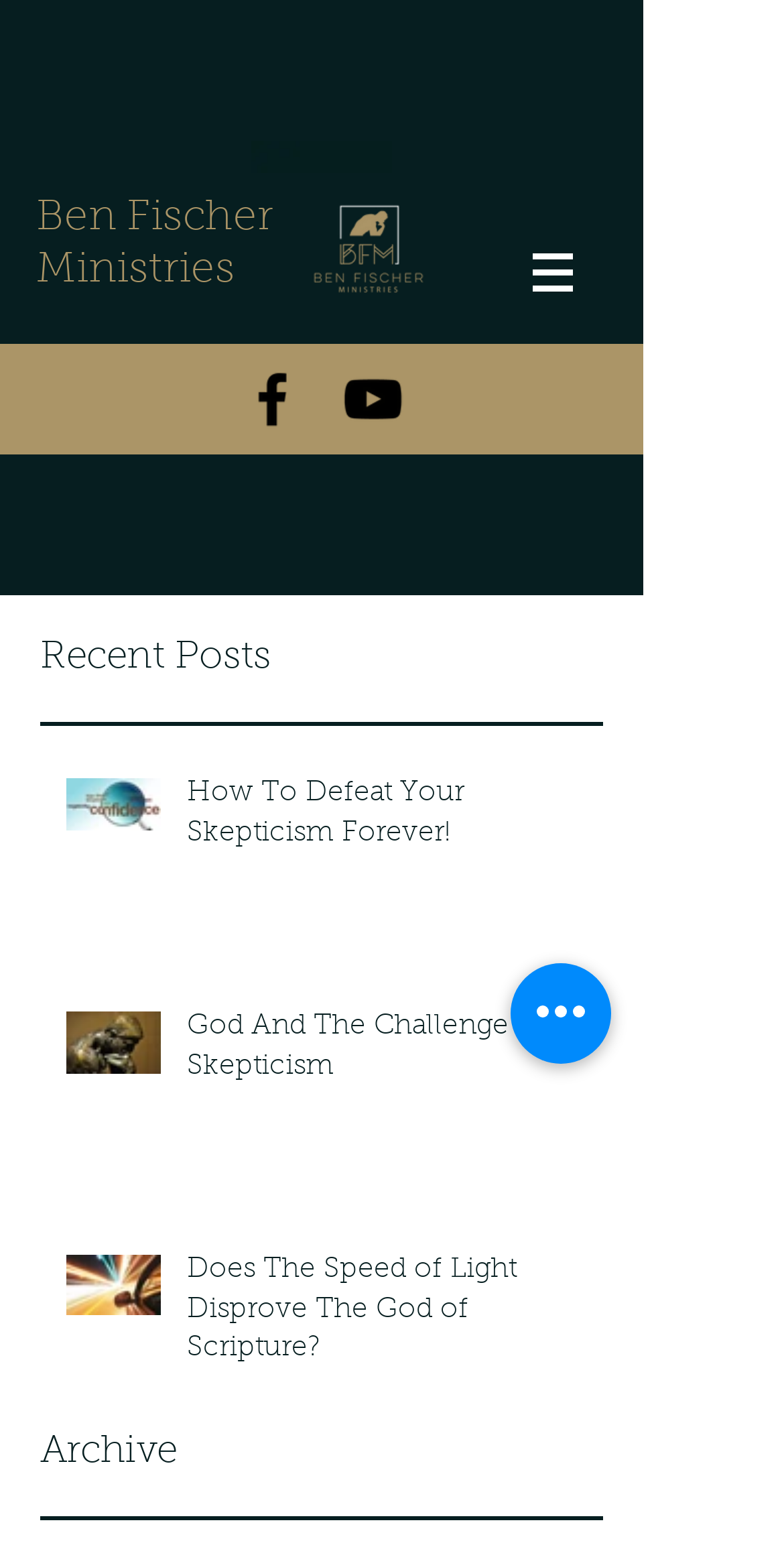Give a concise answer using only one word or phrase for this question:
What is the name of the ministry?

Ben Fischer Ministries